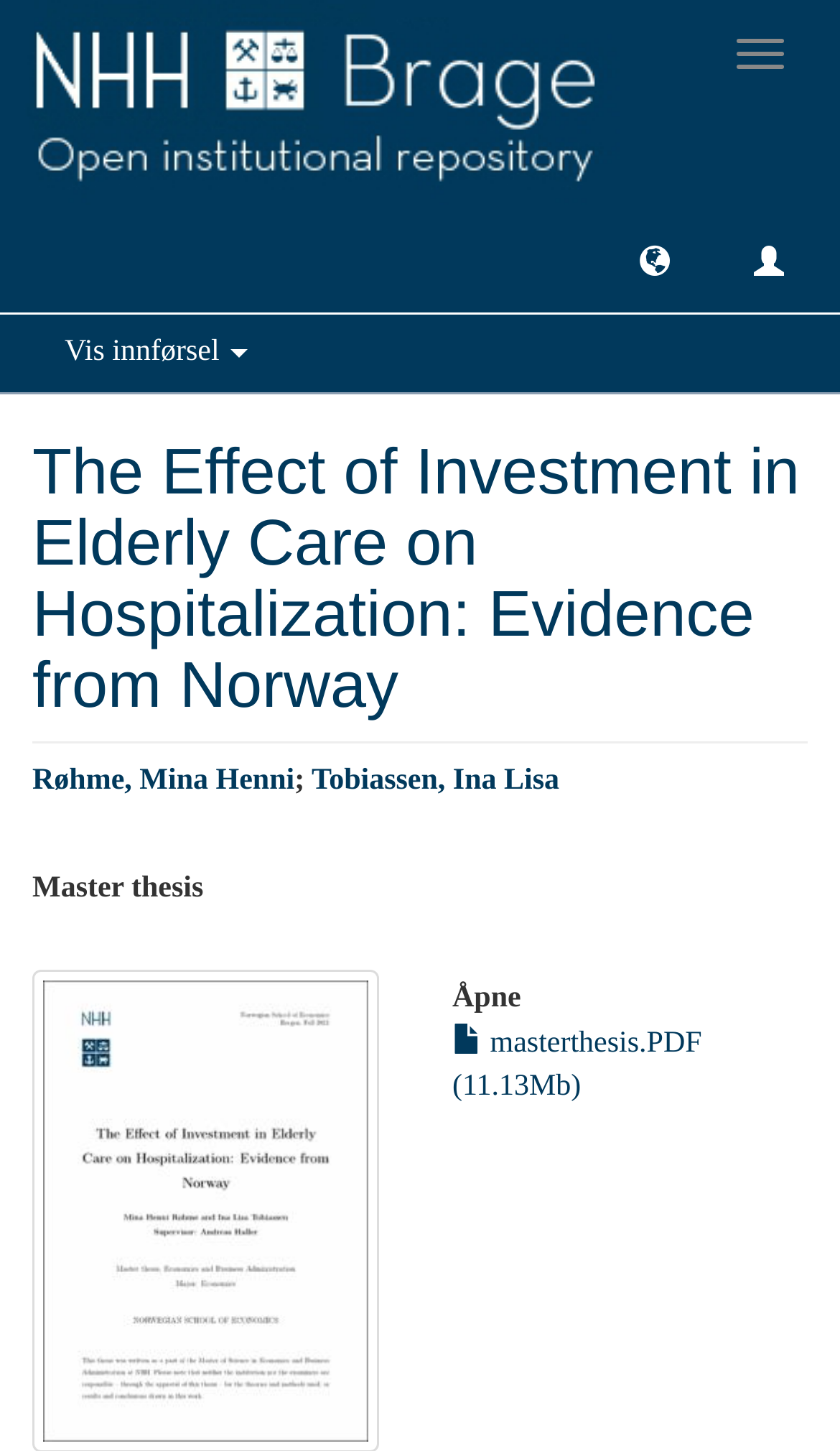Please provide a brief answer to the following inquiry using a single word or phrase:
What is the purpose of the button 'Toggle navigation'?

To toggle navigation